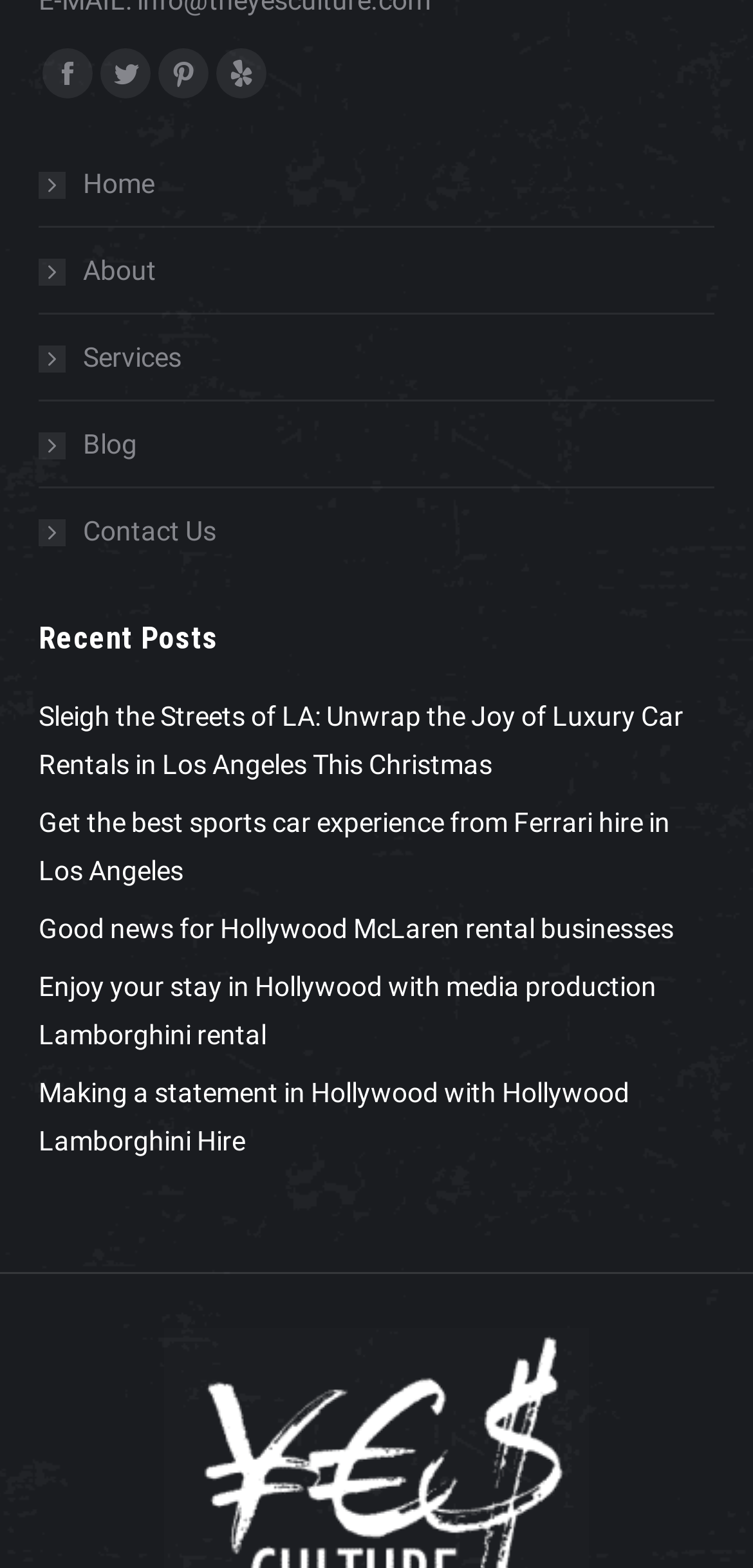Please provide a comprehensive answer to the question based on the screenshot: What is the first blog post title?

I found the first blog post title by looking at the links under the 'Recent Posts' section. The first link is 'Sleigh the Streets of LA: Unwrap the Joy of Luxury Car Rentals in Los Angeles This Christmas', so I extracted the main title from it.